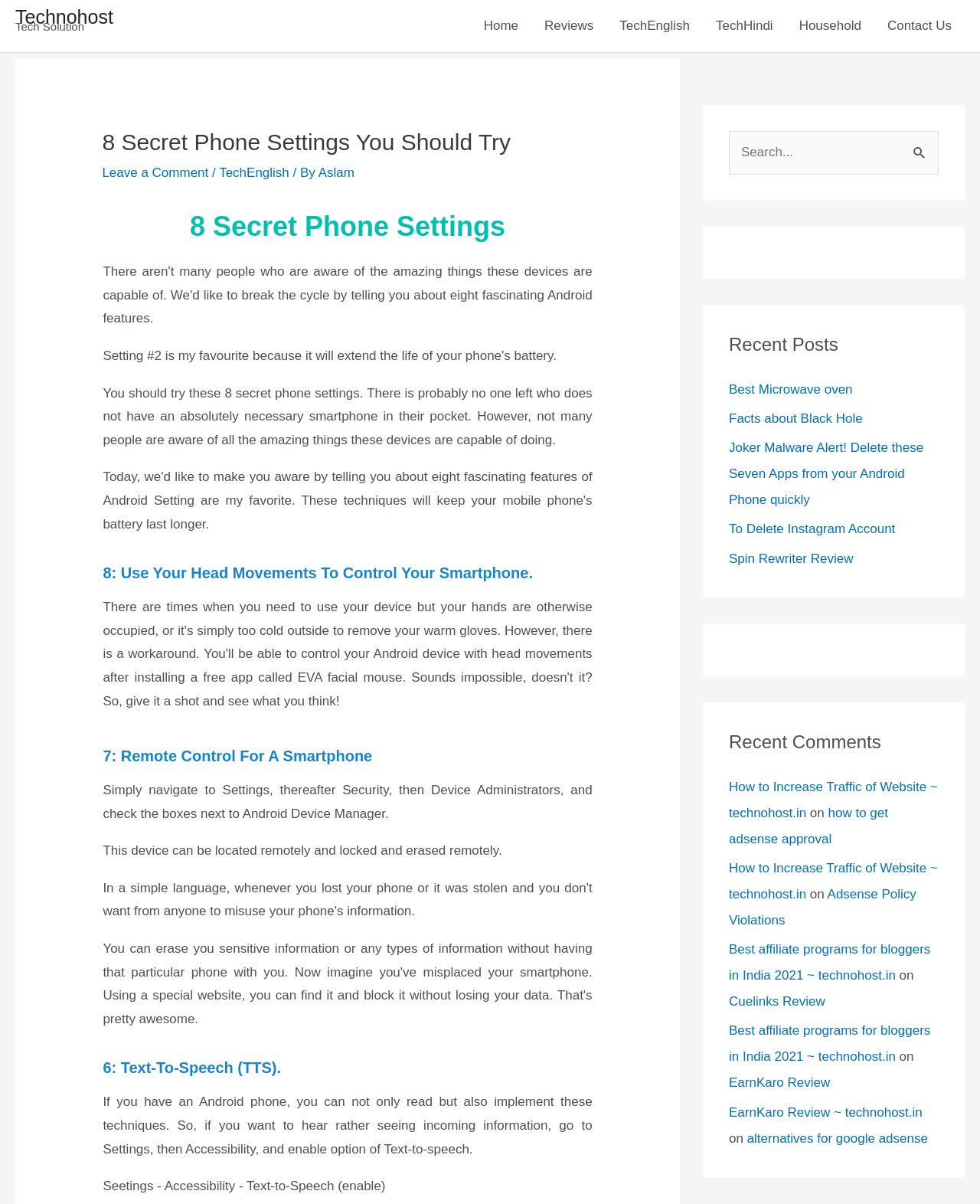Give a concise answer using one word or a phrase to the following question:
How many secret phone settings are discussed on this page?

8